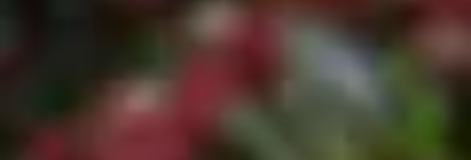Provide a comprehensive description of the image.

The image captures a close-up view of vibrant red coffee cherries nestled among lush green leaves. This scene highlights the agricultural beauty of coffee cultivation, emphasizing the rich, organic connection between the coffee plants and their natural environment. Such visuals resonate with the core values of sustainability and dedication to nature, showcasing how El Gigante Coffee is committed to producing coffee in harmony with the ecosystem and local communities. The image reflects the importance of caring for plant life while maintaining excellent agricultural practices.